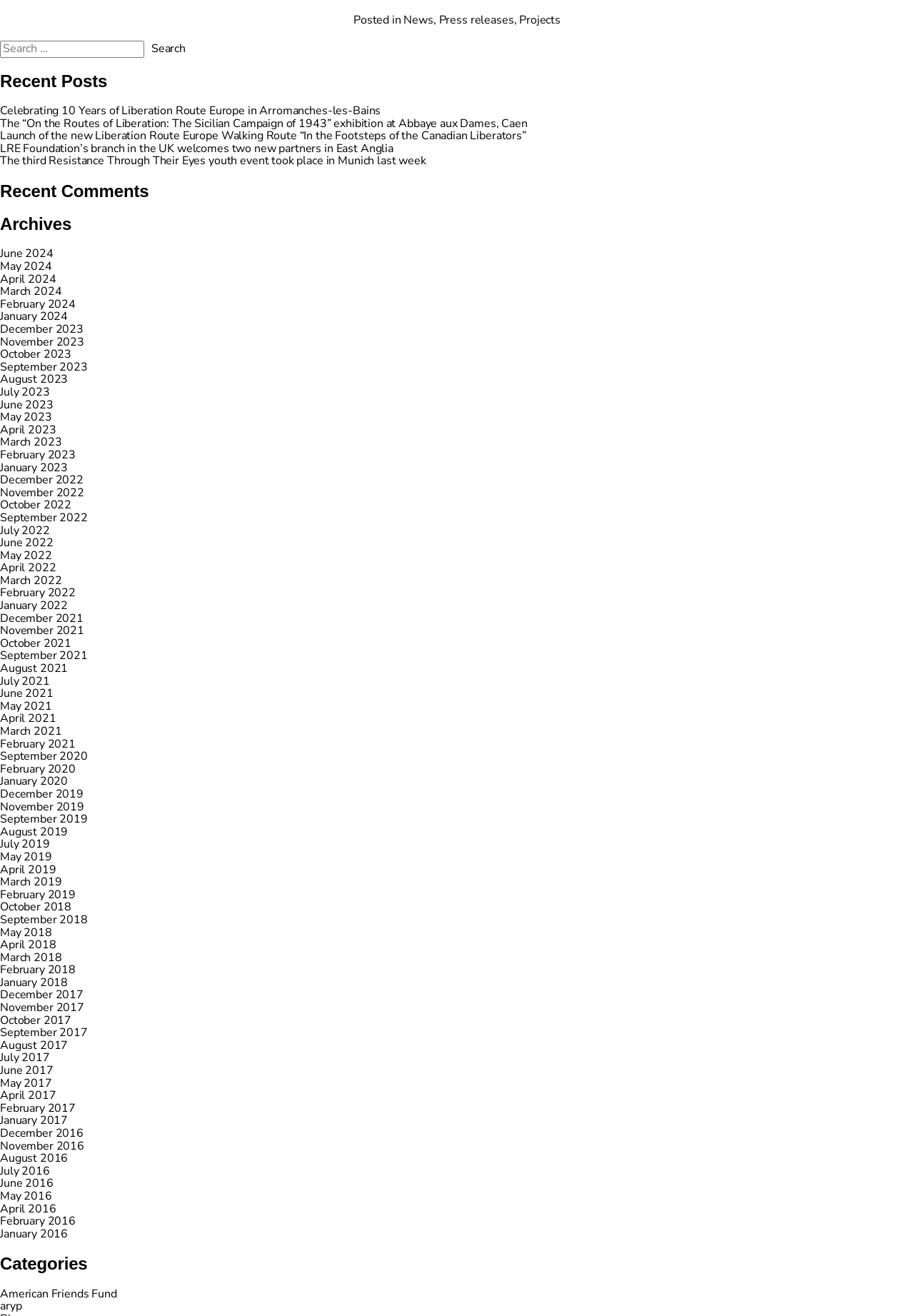Please pinpoint the bounding box coordinates for the region I should click to adhere to this instruction: "Browse archives from June 2024".

[0.0, 0.187, 0.058, 0.199]